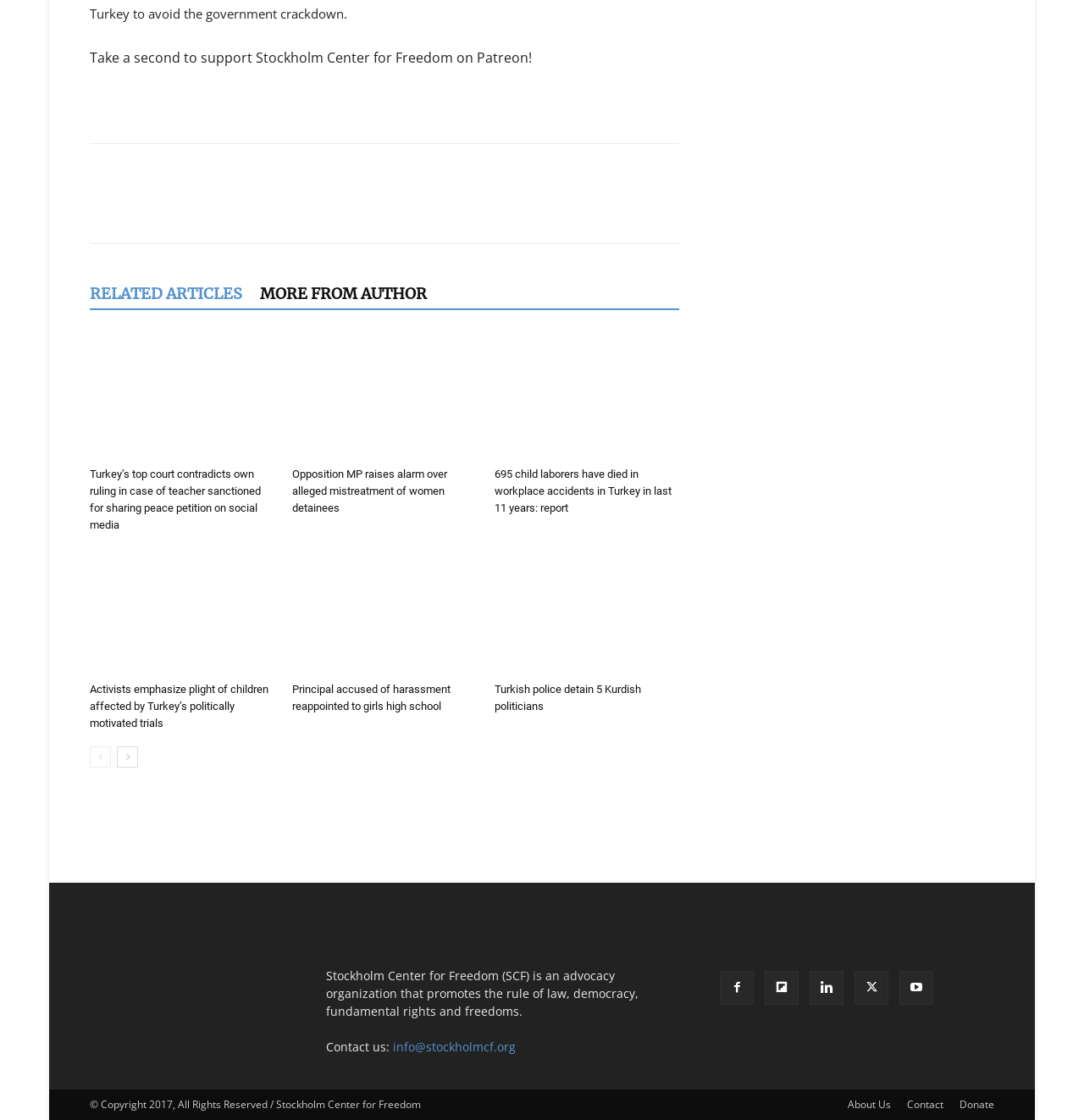Please specify the bounding box coordinates of the clickable region necessary for completing the following instruction: "Follow Stockholm Center for Freedom on Facebook". The coordinates must consist of four float numbers between 0 and 1, i.e., [left, top, right, bottom].

[0.664, 0.867, 0.695, 0.897]